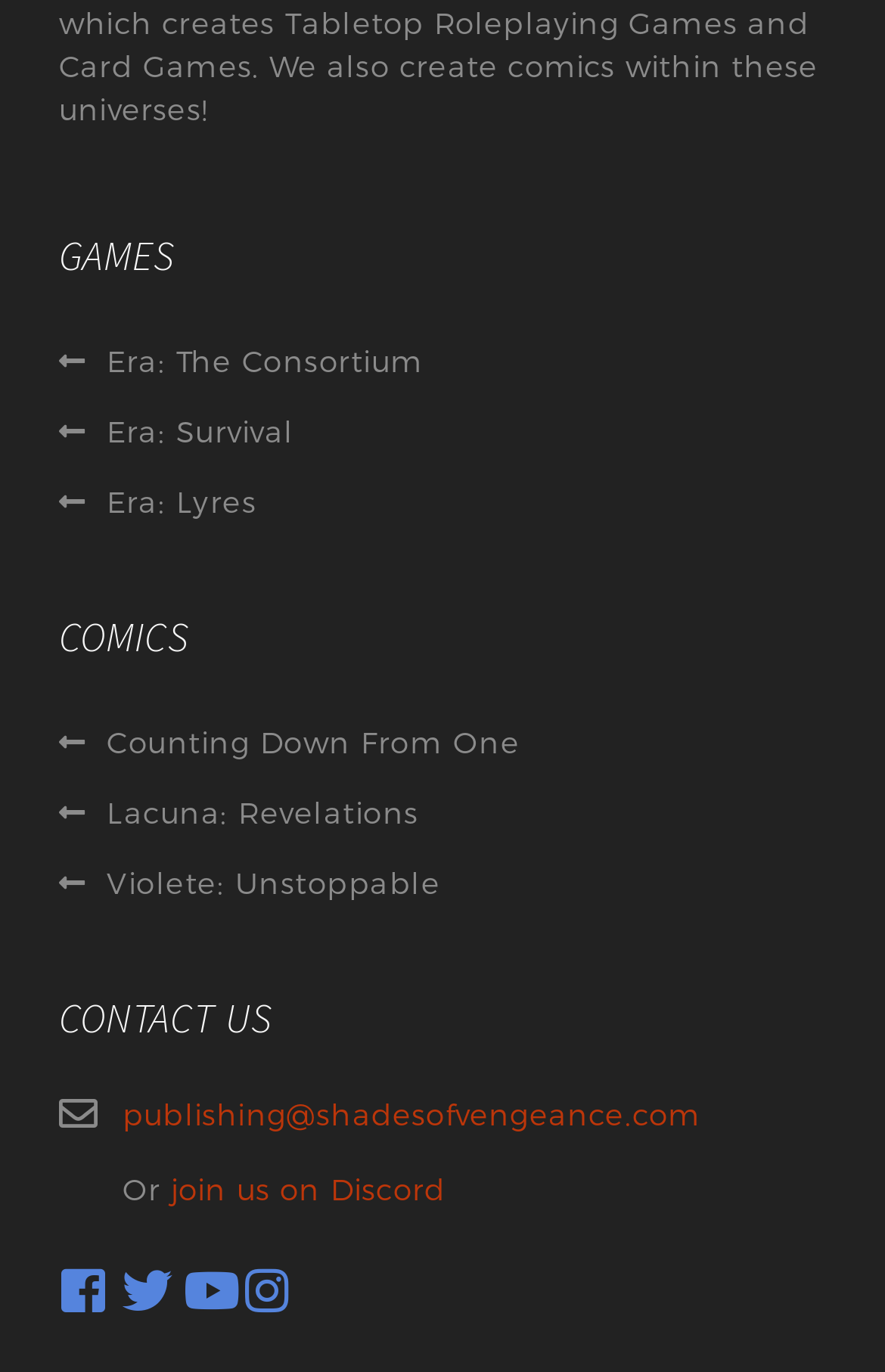Please determine the bounding box of the UI element that matches this description: Violete: Unstoppable. The coordinates should be given as (top-left x, top-left y, bottom-right x, bottom-right y), with all values between 0 and 1.

[0.067, 0.629, 0.587, 0.661]